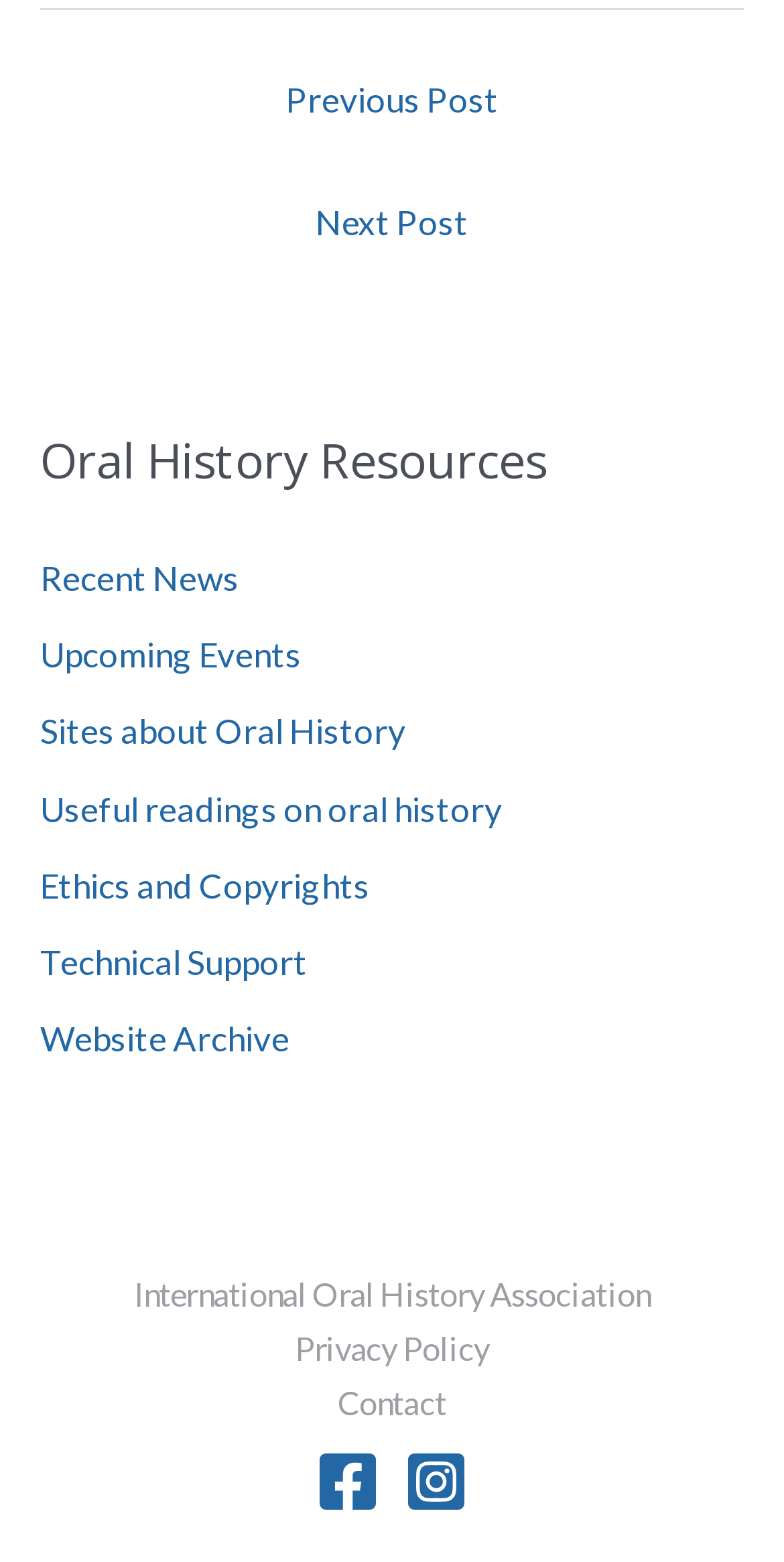Pinpoint the bounding box coordinates of the area that should be clicked to complete the following instruction: "Go to previous post". The coordinates must be given as four float numbers between 0 and 1, i.e., [left, top, right, bottom].

[0.074, 0.041, 0.926, 0.092]